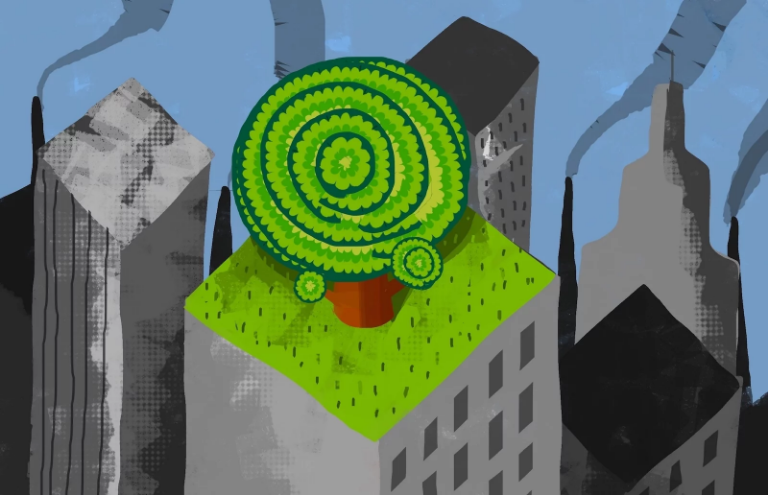Create a vivid and detailed description of the image.

The image presents a vibrant, stylized representation of an urban green space, characterized by a large, spiral-shaped green tree atop a concrete building. The tree, with its intricate design and lush foliage, symbolizes nature thriving in an urban environment. Surrounding the tree are patches of grass, enhancing the contrast between greenery and the surrounding buildings. In the background, silhouettes of city skyscrapers and faint smoke plumes evoke a bustling metropolis, emphasizing the juxtaposition of nature against the backdrop of urbanization. This visual representation underscores themes of sustainable architecture and the importance of integrating green spaces into city planning, reflecting the ongoing relevance of sustainable development practices in contemporary architecture.